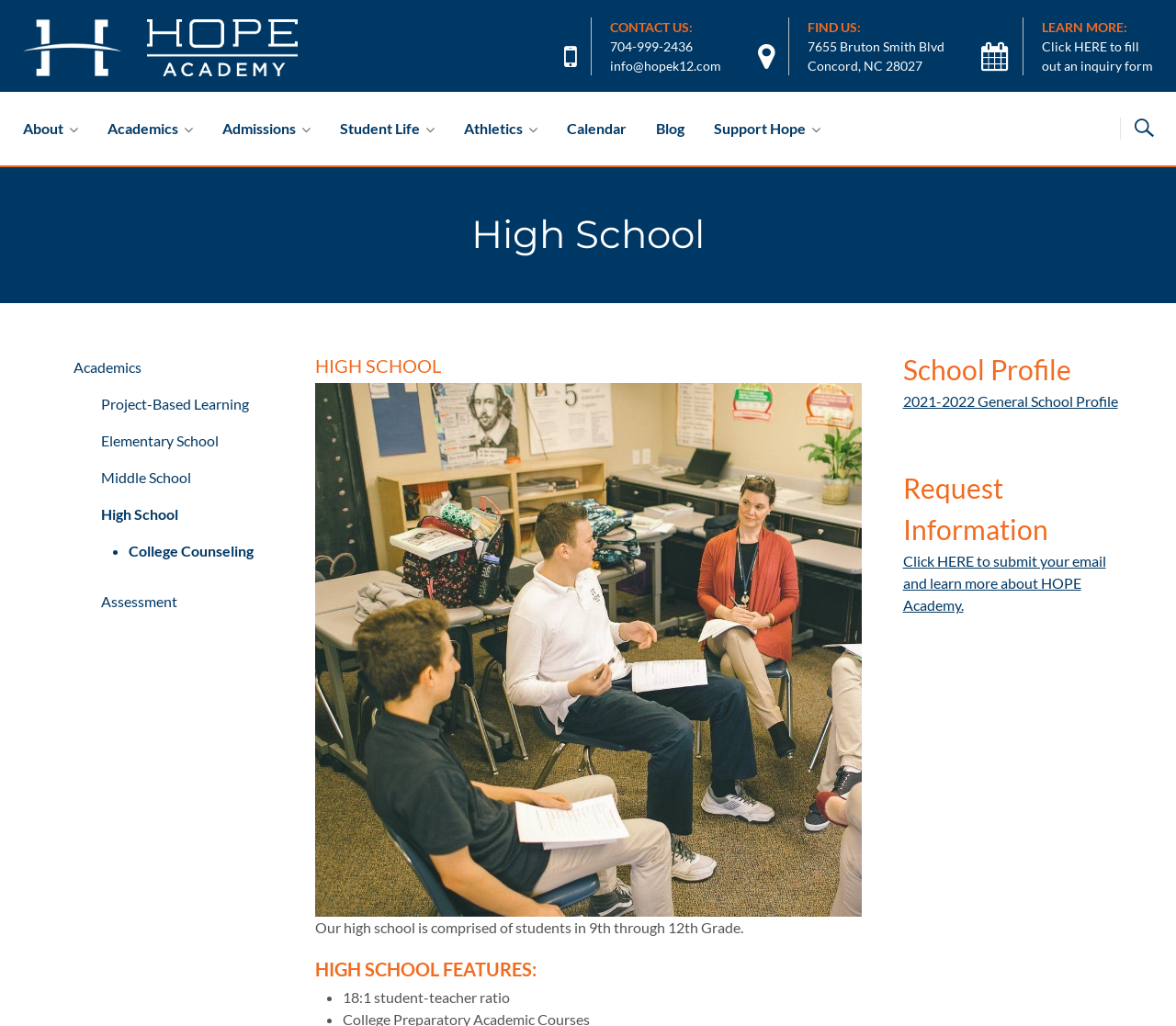Give a detailed account of the webpage.

The webpage is about Hope Academy, a high school. At the top left, there is a logo image of Hope Academy, accompanied by a link to the academy's homepage. Below the logo, there are several navigation links, including "About", "Academics", "Admissions", "Student Life", "Athletics", "Calendar", "Blog", and "Support Hope".

To the right of the navigation links, there are three sections with contact information. The first section displays the phone number "704-999-2436" and an email address "info@hopek12.com". The second section shows the academy's address, "7655 Bruton Smith Blvd, Concord, NC 28027". The third section has a link to fill out an inquiry form.

Below these sections, there is a heading that reads "High School". Underneath, there are several links related to academics, including "Academics", "Project-Based Learning", "Elementary School", "Middle School", "High School", "College Counseling", and "Assessment".

Further down, there is a section with a heading "HIGH SCHOOL High School Students", accompanied by an image. The section describes the high school, stating that it comprises students in 9th through 12th Grade. Below this, there is a list of features, including an 18:1 student-teacher ratio.

On the right side of the page, there are two sections. The top section has a heading "School Profile" and a link to the 2021-2022 General School Profile. The bottom section has a heading "Request Information" and a link to submit an email to learn more about HOPE Academy.